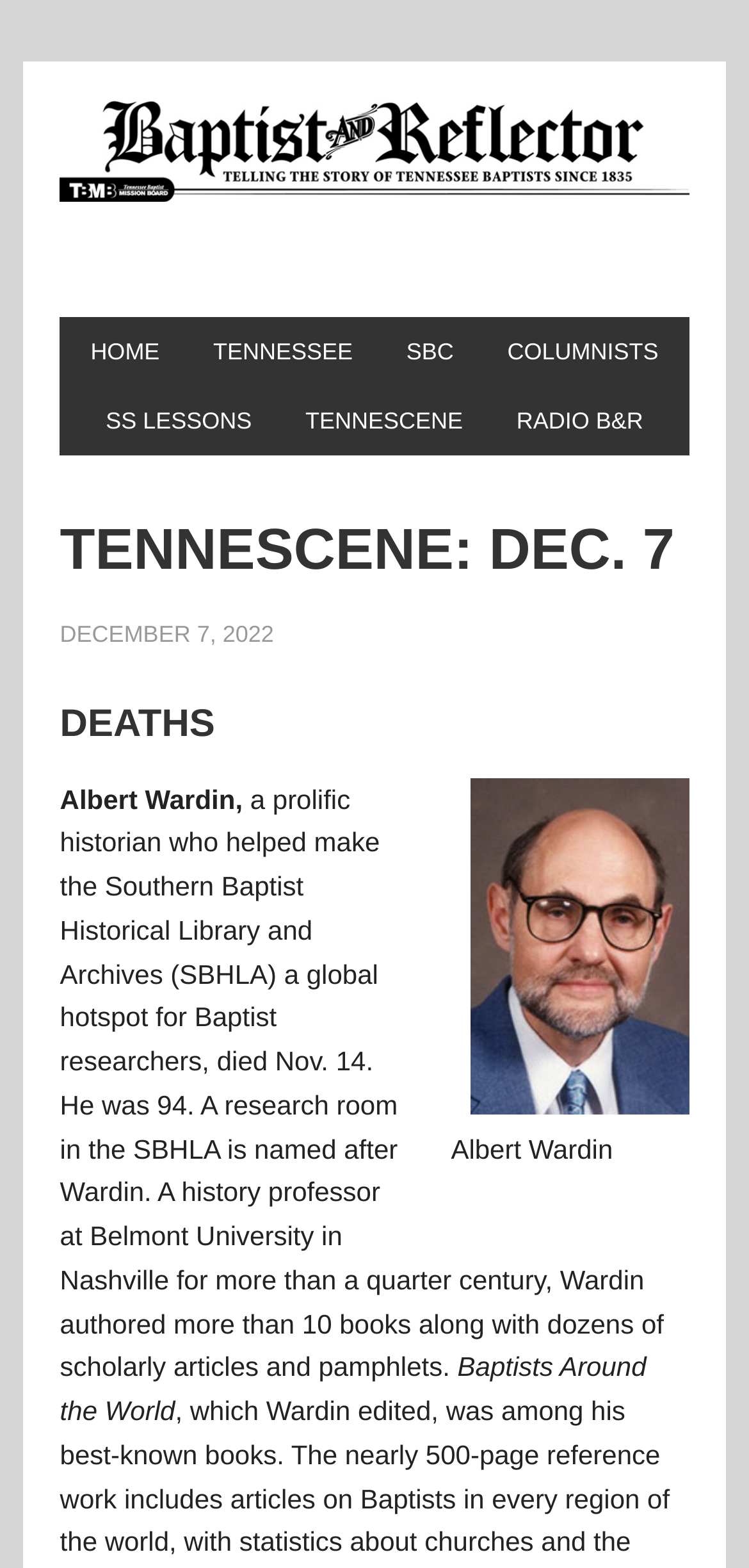What is the date of the article?
Use the information from the image to give a detailed answer to the question.

The answer can be found at the top of the webpage, where it says 'TENNESCENE: DEC. 7' and below that 'DECEMBER 7, 2022'